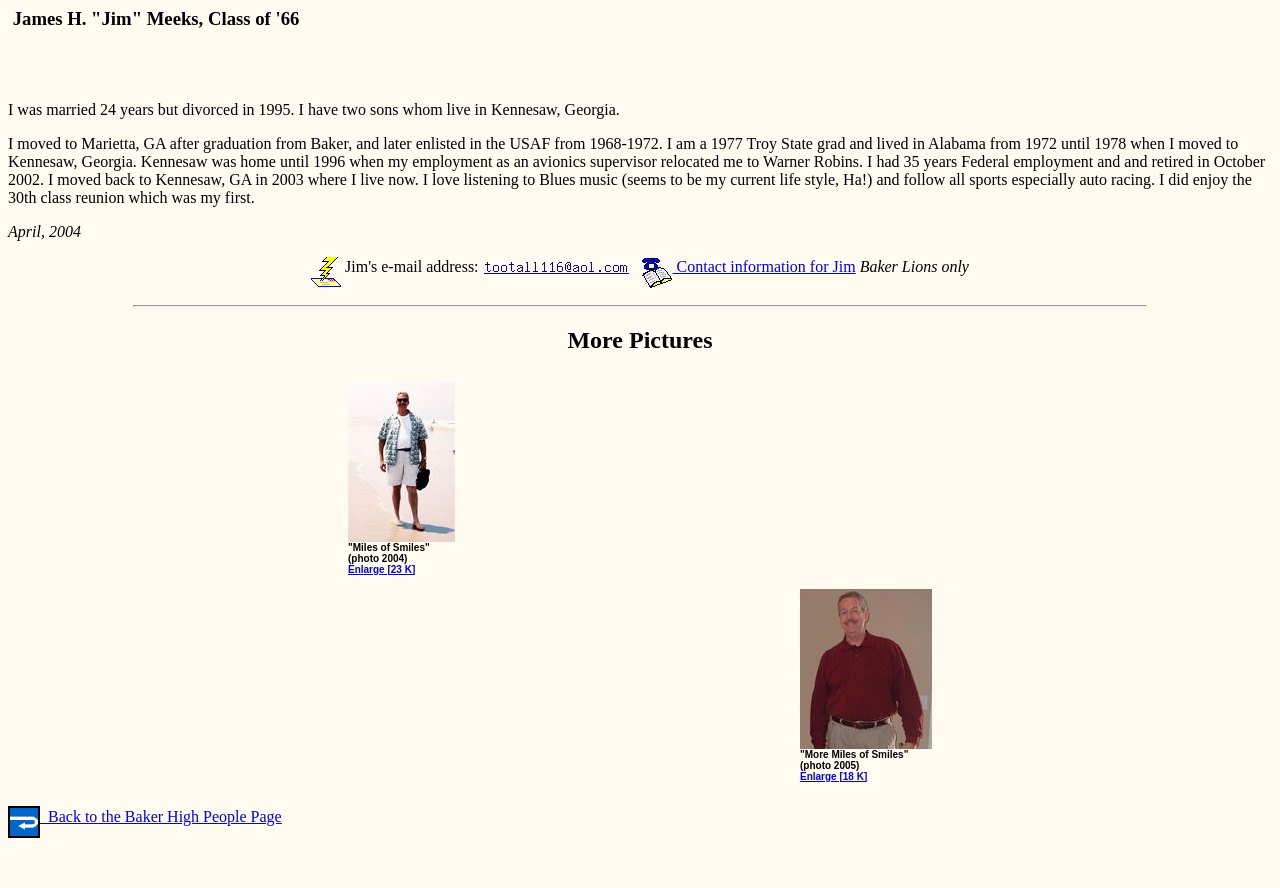Using the description "Enlarge [18 K]", locate and provide the bounding box of the UI element.

[0.625, 0.868, 0.678, 0.88]